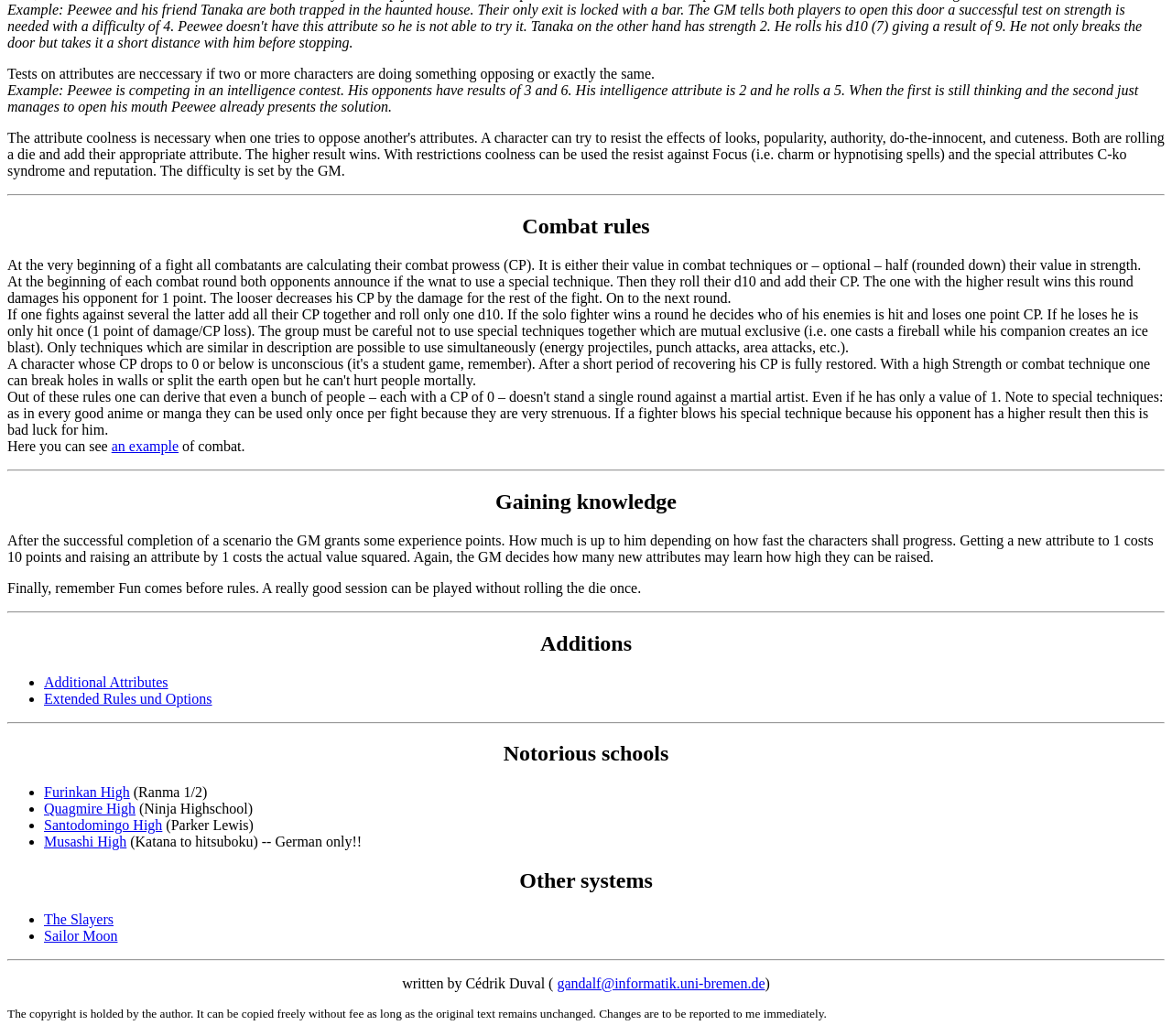Given the element description, predict the bounding box coordinates in the format (top-left x, top-left y, bottom-right x, bottom-right y). Make sure all values are between 0 and 1. Here is the element description: The Slayers

[0.038, 0.88, 0.097, 0.895]